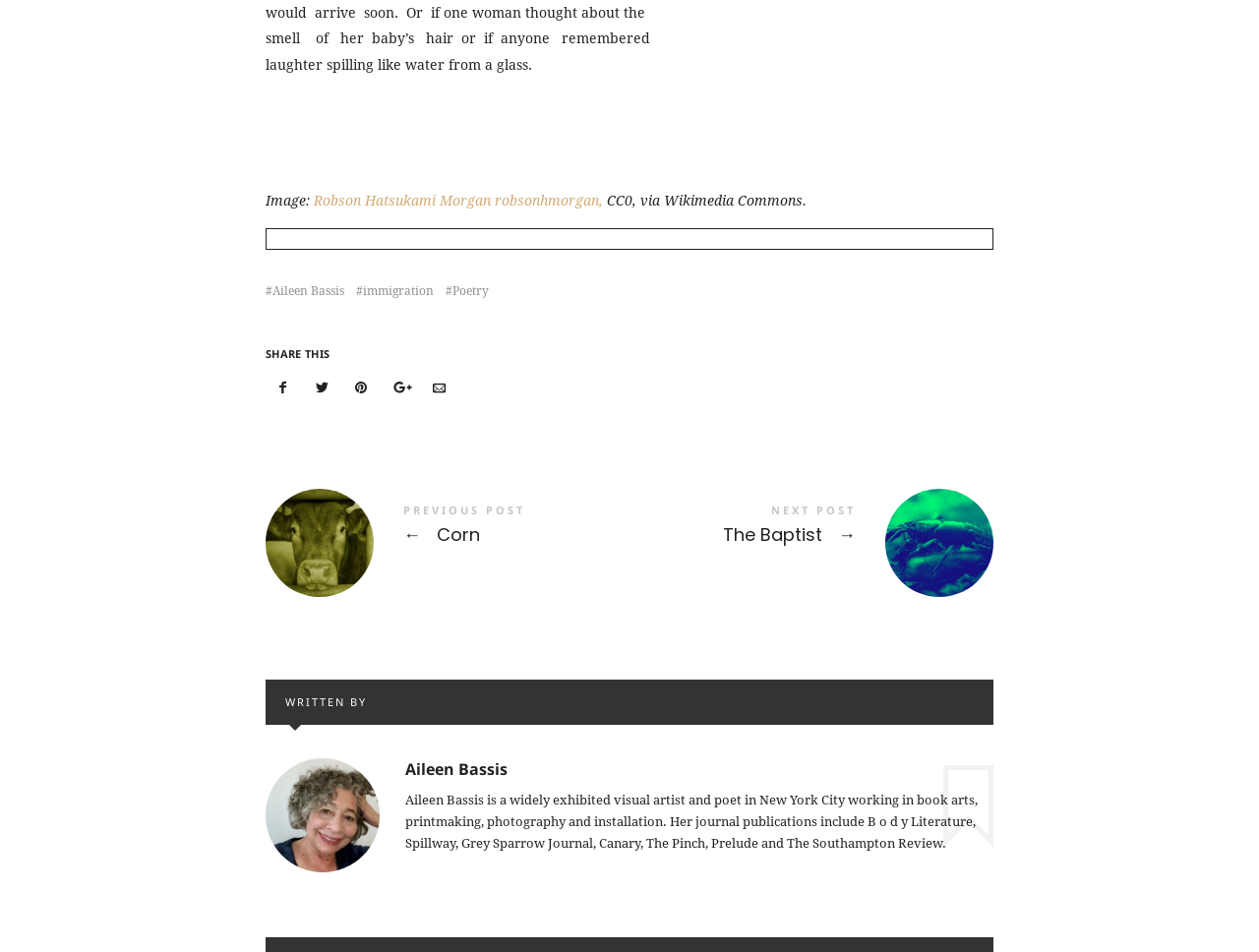What is the direction of the link 'The Baptist'?
Please respond to the question with as much detail as possible.

I found the answer by looking at the link 'The Baptist', which is located below the 'NEXT POST' heading, indicating that it is the next post.